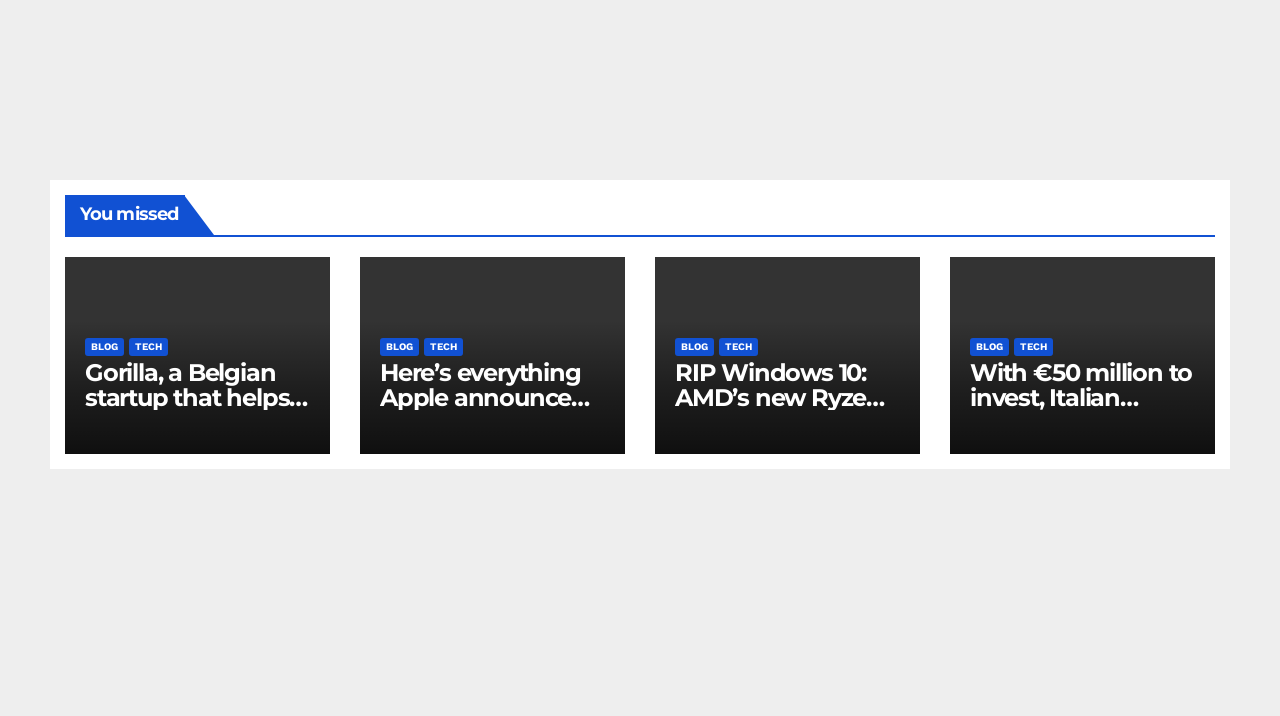Please determine the bounding box coordinates of the area that needs to be clicked to complete this task: 'Explore the site links'. The coordinates must be four float numbers between 0 and 1, formatted as [left, top, right, bottom].

[0.023, 0.776, 0.105, 0.834]